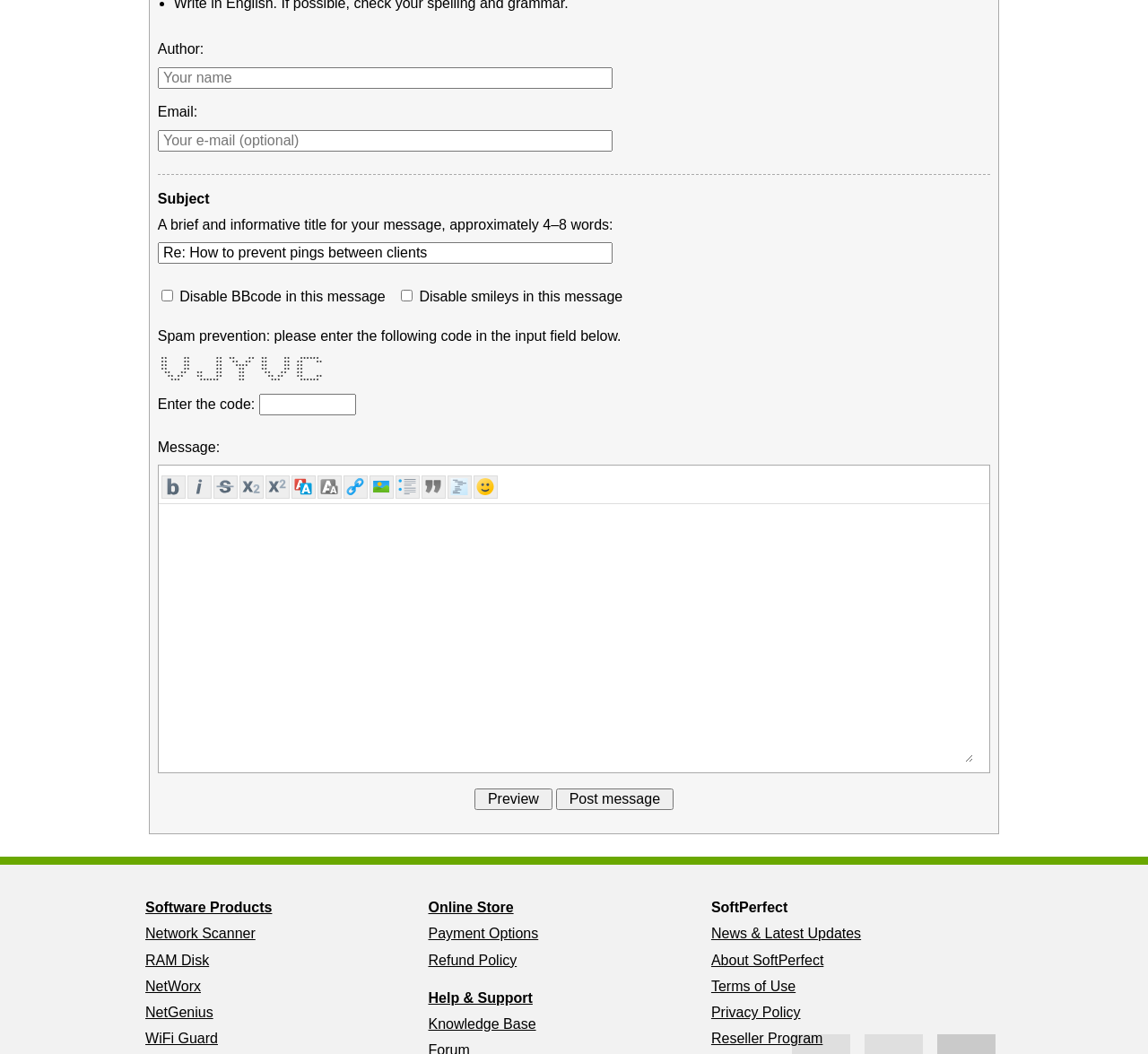Locate the bounding box of the UI element described by: "alt="Subscript" title="Subscript"" in the given webpage screenshot.

[0.208, 0.46, 0.231, 0.474]